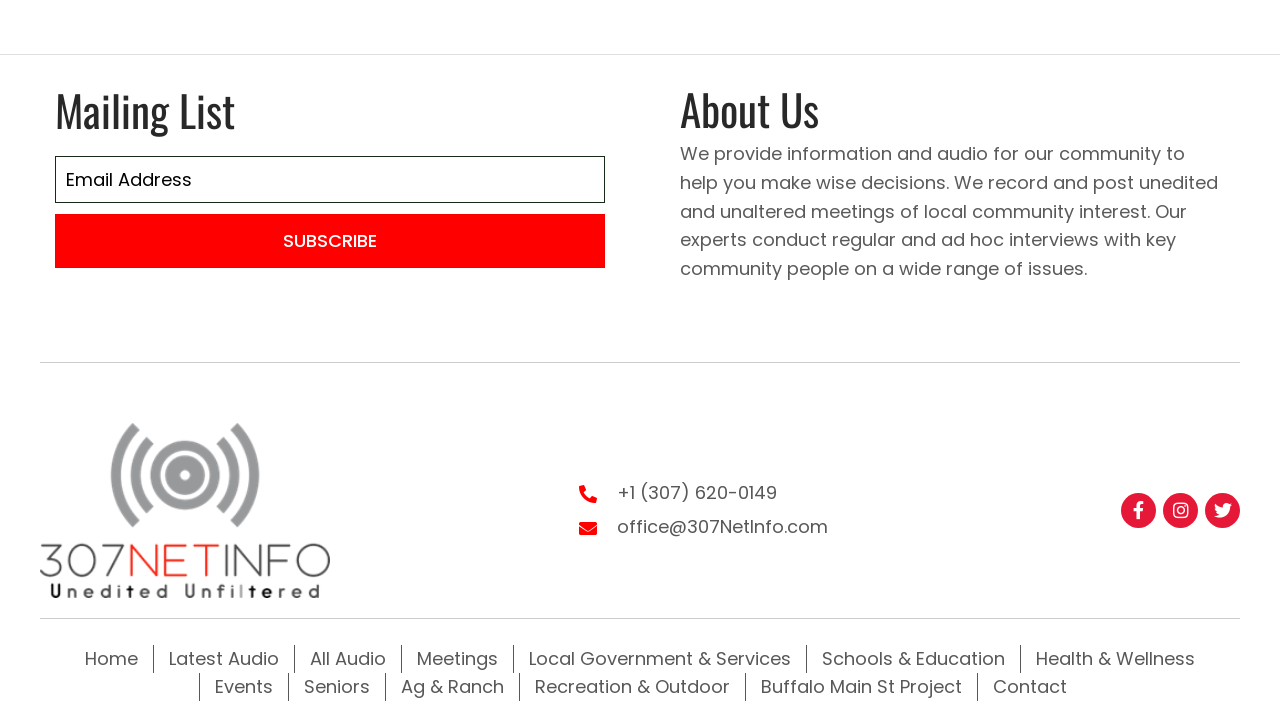Find the bounding box coordinates for the area that should be clicked to accomplish the instruction: "Visit the Facebook page".

[0.876, 0.695, 0.903, 0.745]